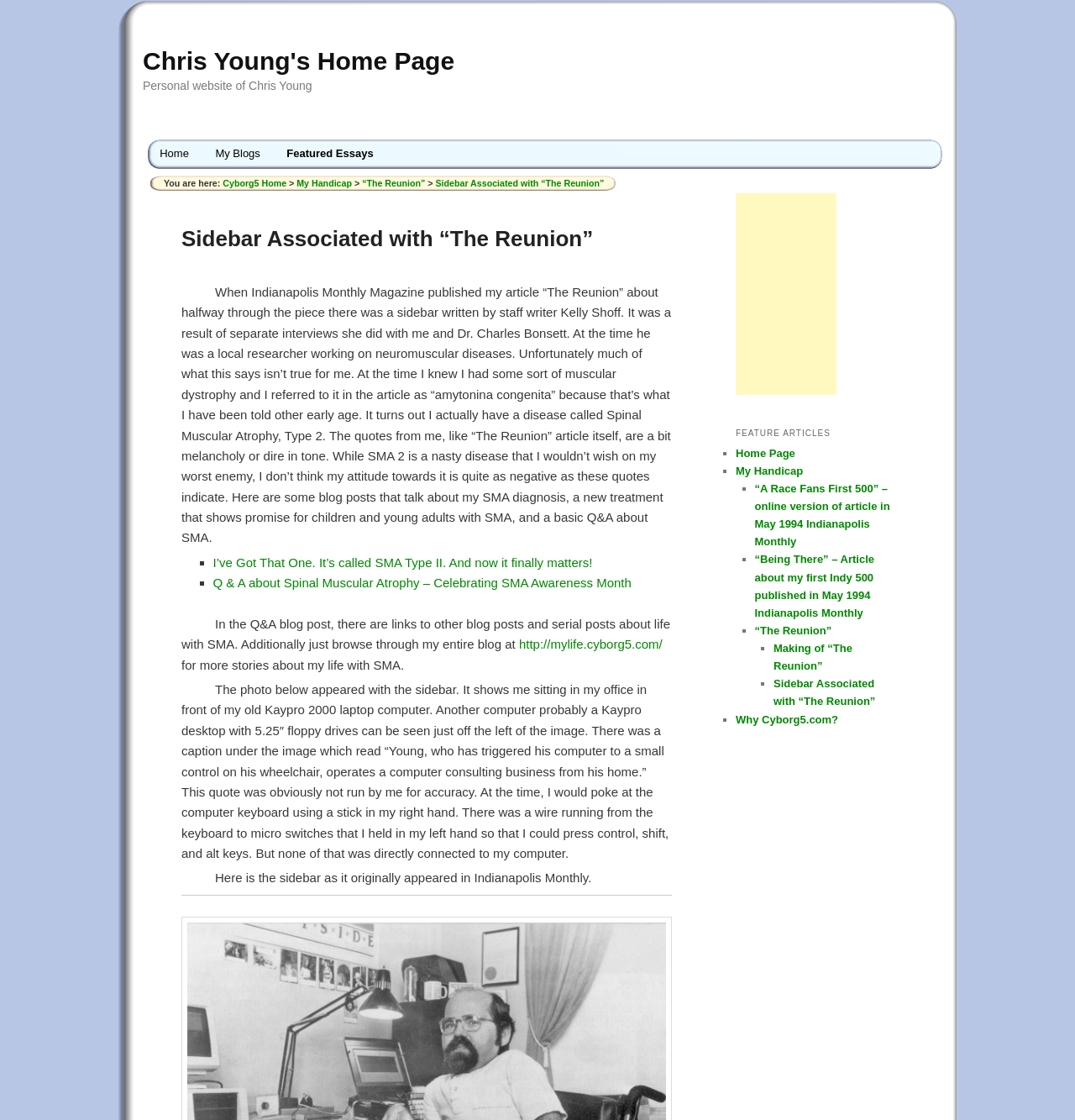Show the bounding box coordinates of the region that should be clicked to follow the instruction: "visit 'http://mylife.cyborg5.com/'."

[0.483, 0.569, 0.616, 0.582]